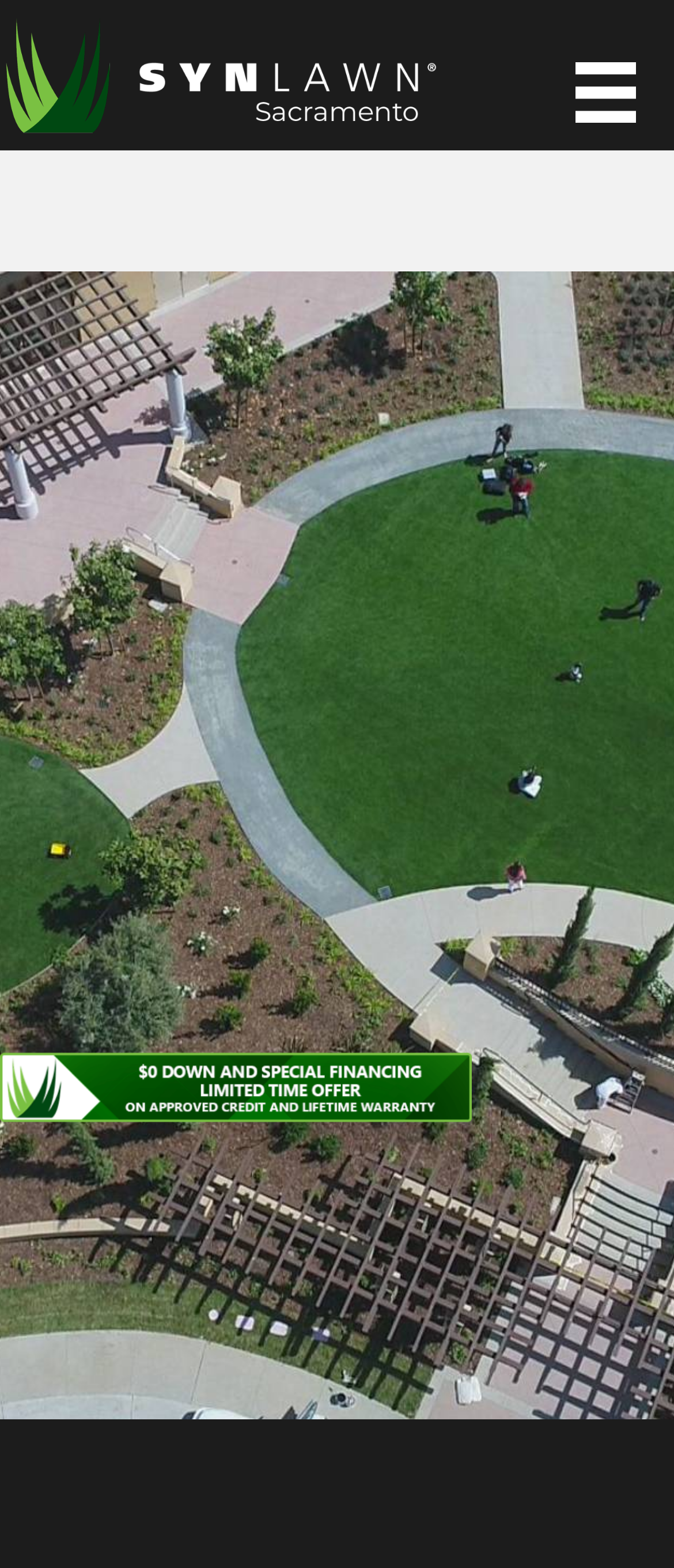Create a detailed summary of the webpage's content and design.

The webpage is about SYNLawn's fire safety benefits, with a focus on residential playground grass. At the top left corner, there is a logo of SYNLawn Sacramento in white. On the top right corner, there is a menu toggle button. Below the logo, there is a financing button on the left side, and a call-to-action link to download a free buyer's guide and savings calculator on the right side. The link is divided into four headings: "CLICK HERE FOR OUR", "FREE", "Buyers Guide", and "& Savings Calculator".

The main content of the webpage is divided into three sections. The first section has a heading that reads "UNMATCHED FIRE SAFETY BENEFITS FROM SYNLAWN® ARTIFICIAL GRASS". The second section has a heading that explains SYNLawn's commitment to safety, stating that it is one of their highest priorities. The third section has a button to request a free estimate.